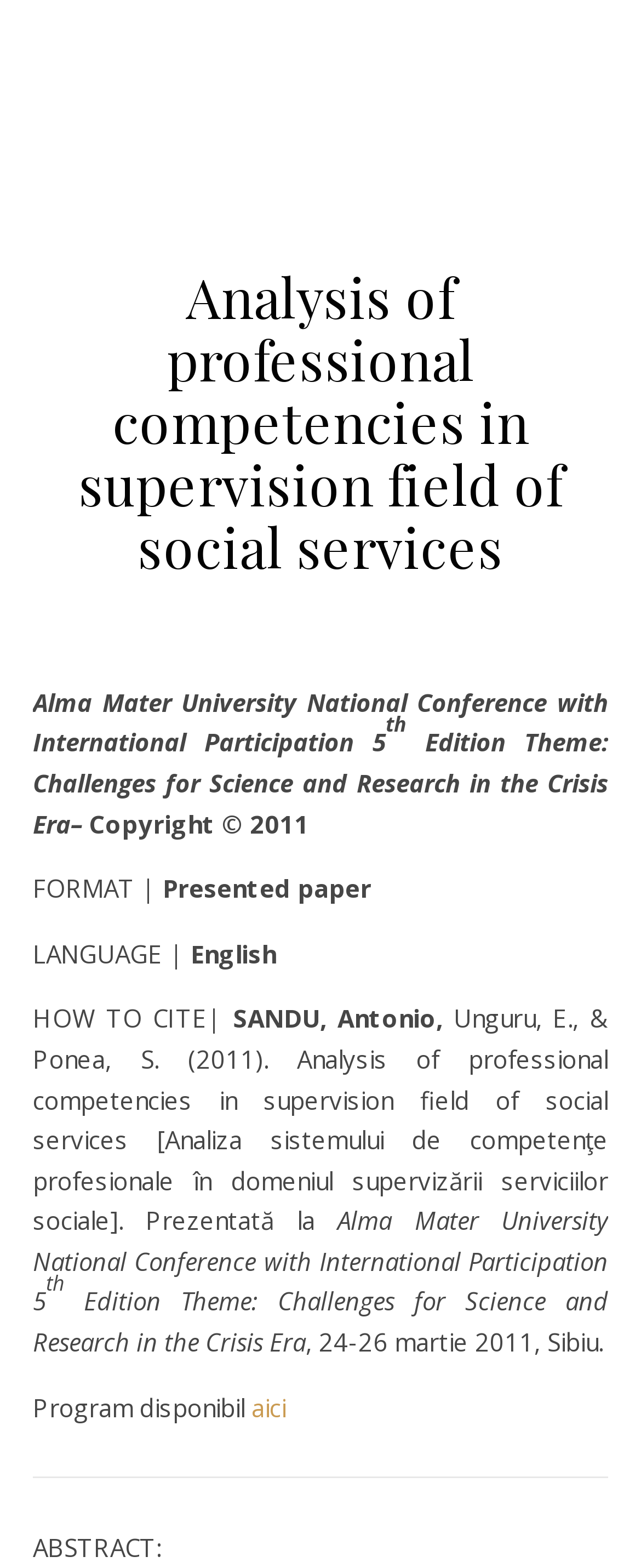Please find the bounding box for the UI component described as follows: "aici".

[0.392, 0.887, 0.446, 0.908]